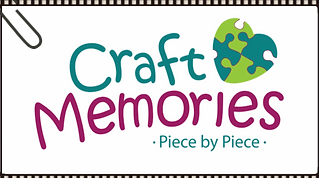What is the theme of the 'Craft Memories' logo?
Answer with a single word or short phrase according to what you see in the image.

preserving memories